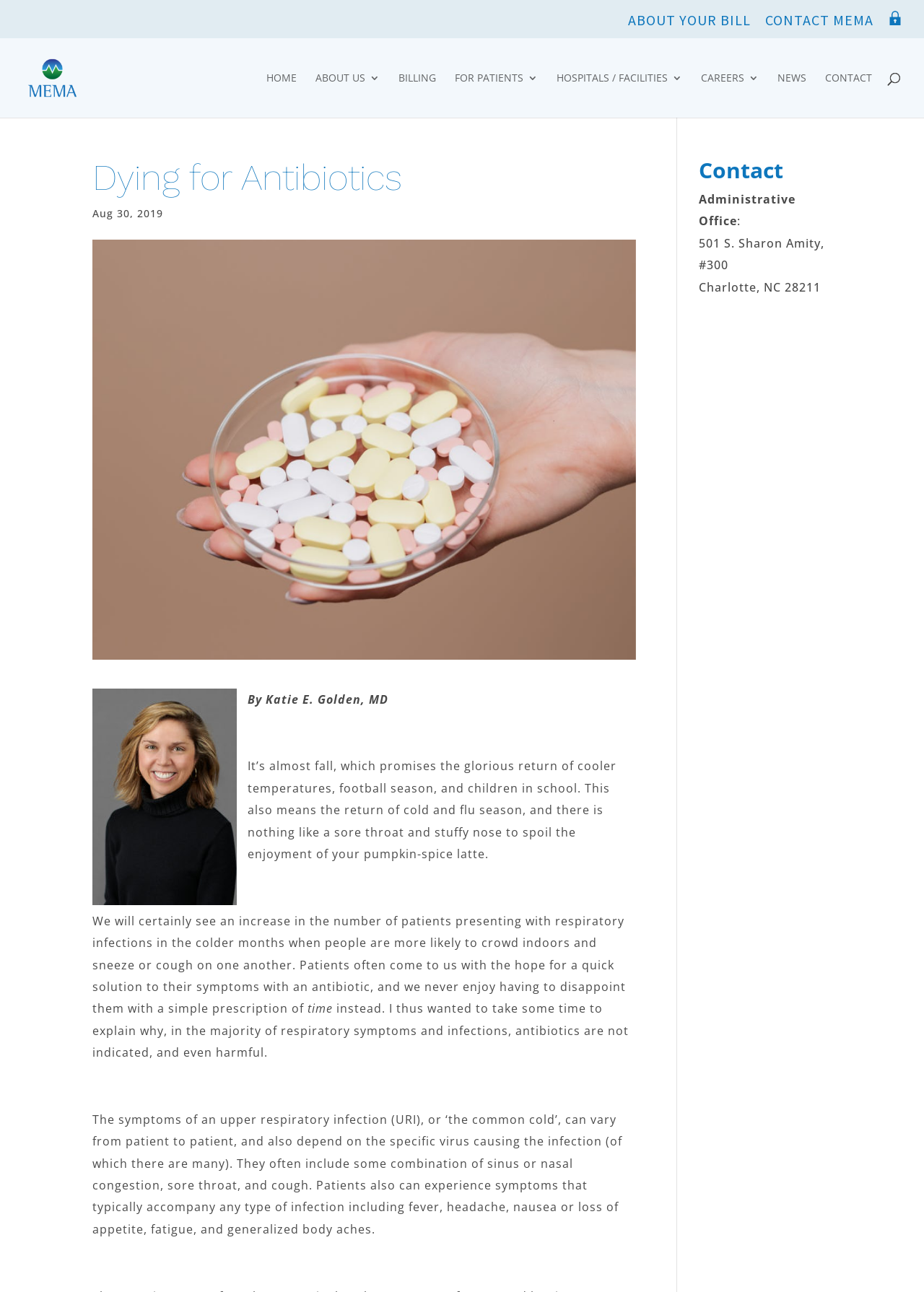Given the element description "For Patients" in the screenshot, predict the bounding box coordinates of that UI element.

[0.492, 0.056, 0.582, 0.091]